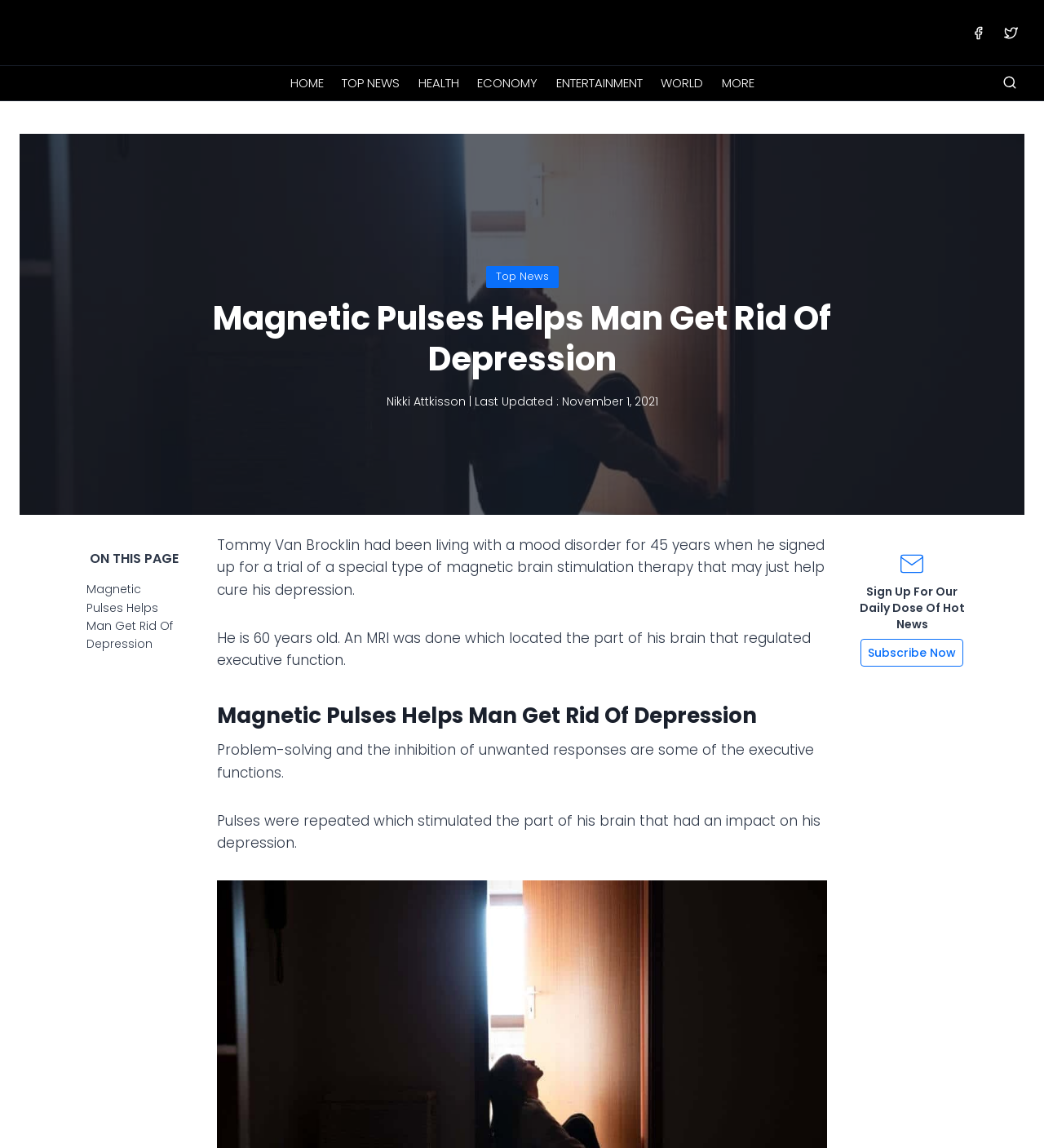Given the webpage screenshot, identify the bounding box of the UI element that matches this description: "Scroll to top".

[0.94, 0.887, 0.969, 0.913]